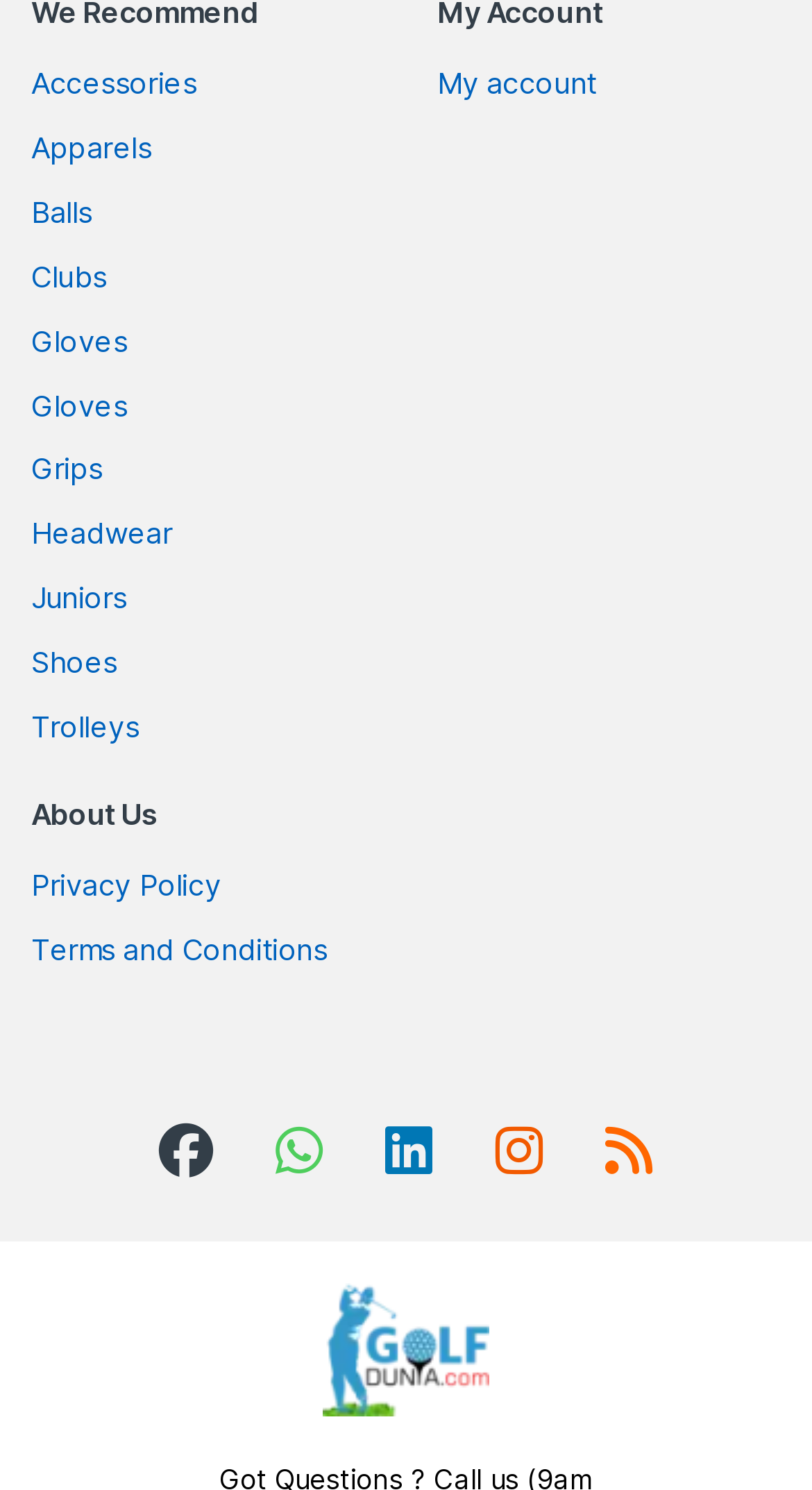What is the name of the website?
Look at the screenshot and respond with one word or a short phrase.

Golfdunia